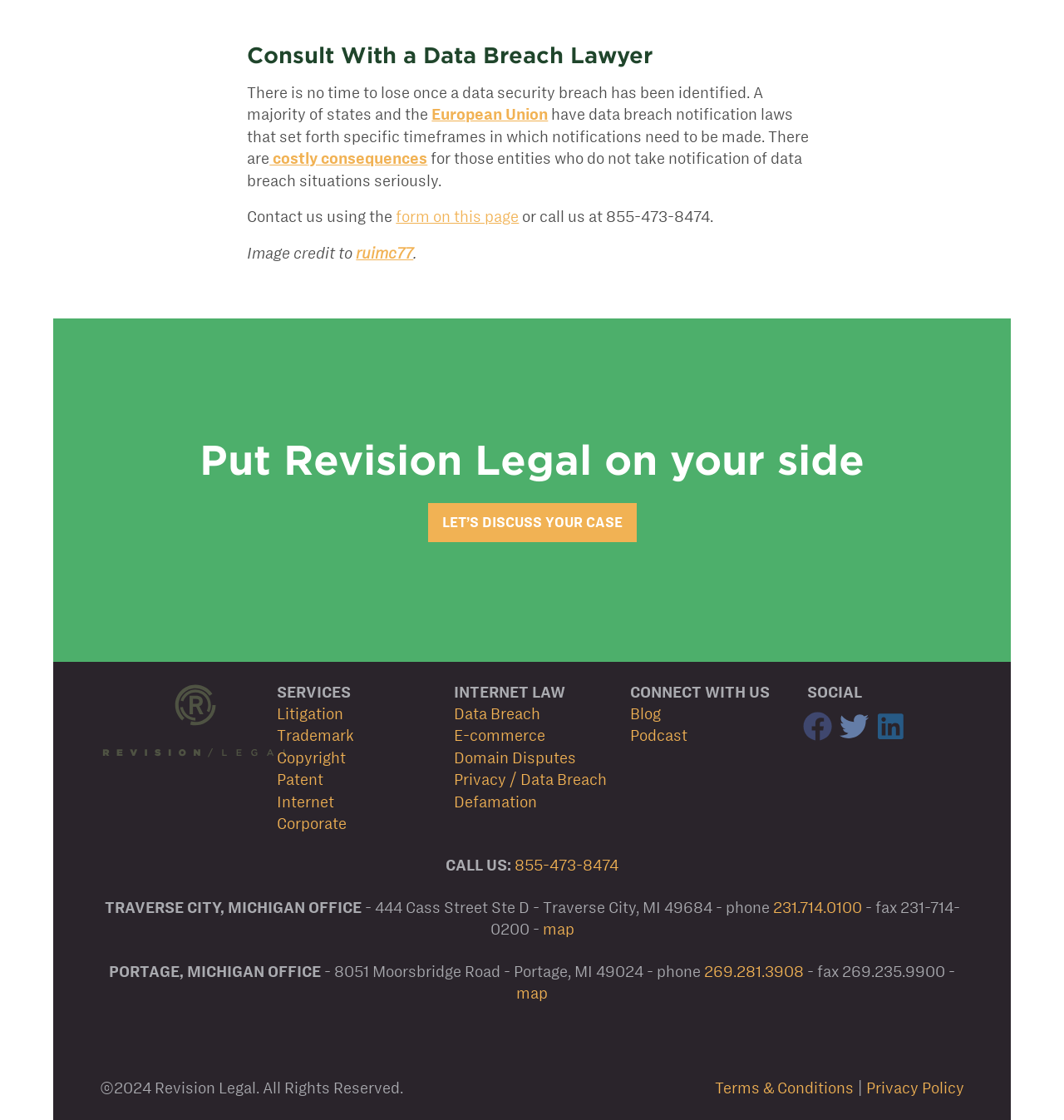Determine the bounding box coordinates of the clickable area required to perform the following instruction: "Consult with a data breach lawyer". The coordinates should be represented as four float numbers between 0 and 1: [left, top, right, bottom].

[0.232, 0.038, 0.768, 0.06]